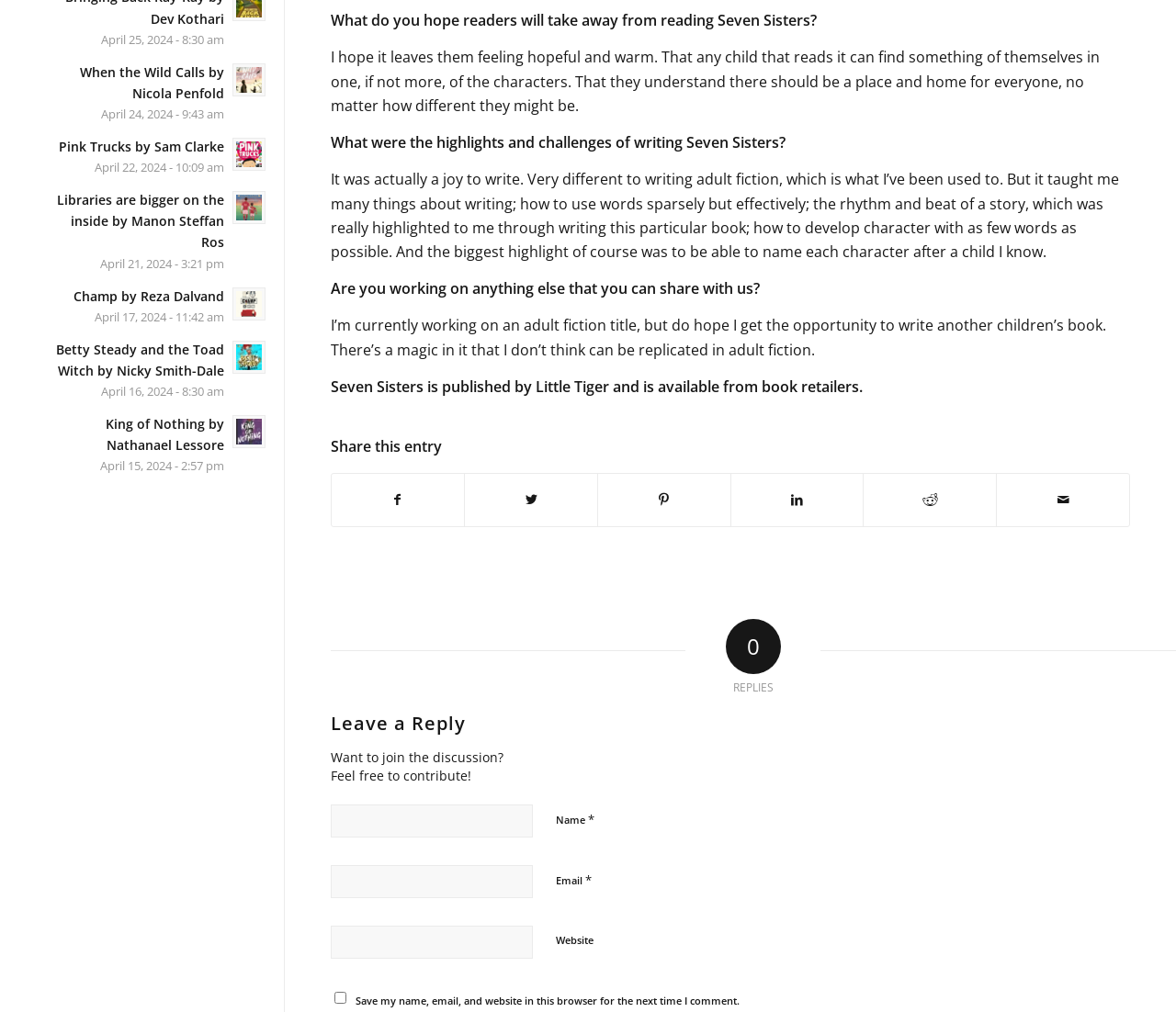Given the element description: "parent_node: Name * name="author"", predict the bounding box coordinates of this UI element. The coordinates must be four float numbers between 0 and 1, given as [left, top, right, bottom].

[0.281, 0.795, 0.453, 0.827]